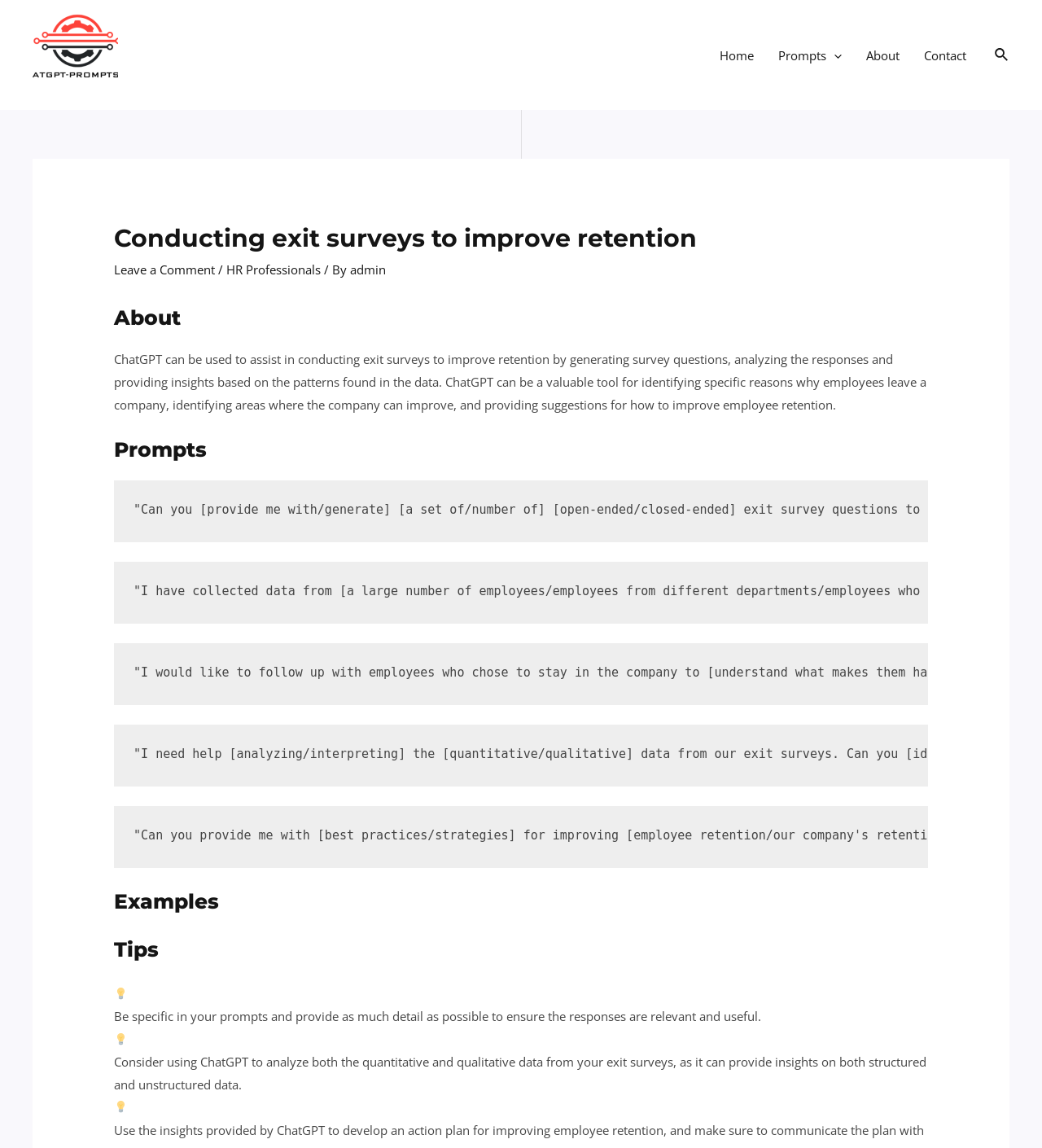Elaborate on the information and visuals displayed on the webpage.

This webpage is about using ChatGPT to assist in conducting exit surveys to improve retention. At the top left, there is a link to "ChatGPT Prompts" accompanied by an image with the same name. Below this, there is a navigation menu with links to "Home", "Prompts Menu Toggle", "About", and "Contact". The "Prompts Menu Toggle" has a dropdown menu with an image of a toggle icon.

On the right side of the page, there is a search icon link with a magnifying glass image. Below this, there is a header section with a heading that reads "Conducting exit surveys to improve retention". This is followed by a link to "Leave a Comment" and a series of links and text describing the author of the page, "HR Professionals" and "admin".

The main content of the page is divided into sections with headings "About", "Prompts", "Examples", and "Tips". The "About" section provides a detailed description of how ChatGPT can be used to assist in conducting exit surveys, including generating survey questions, analyzing responses, and providing insights. 

There are two figures with images of a lightbulb and accompanying text that provide tips on how to use ChatGPT effectively, such as being specific in prompts and considering both quantitative and qualitative data.